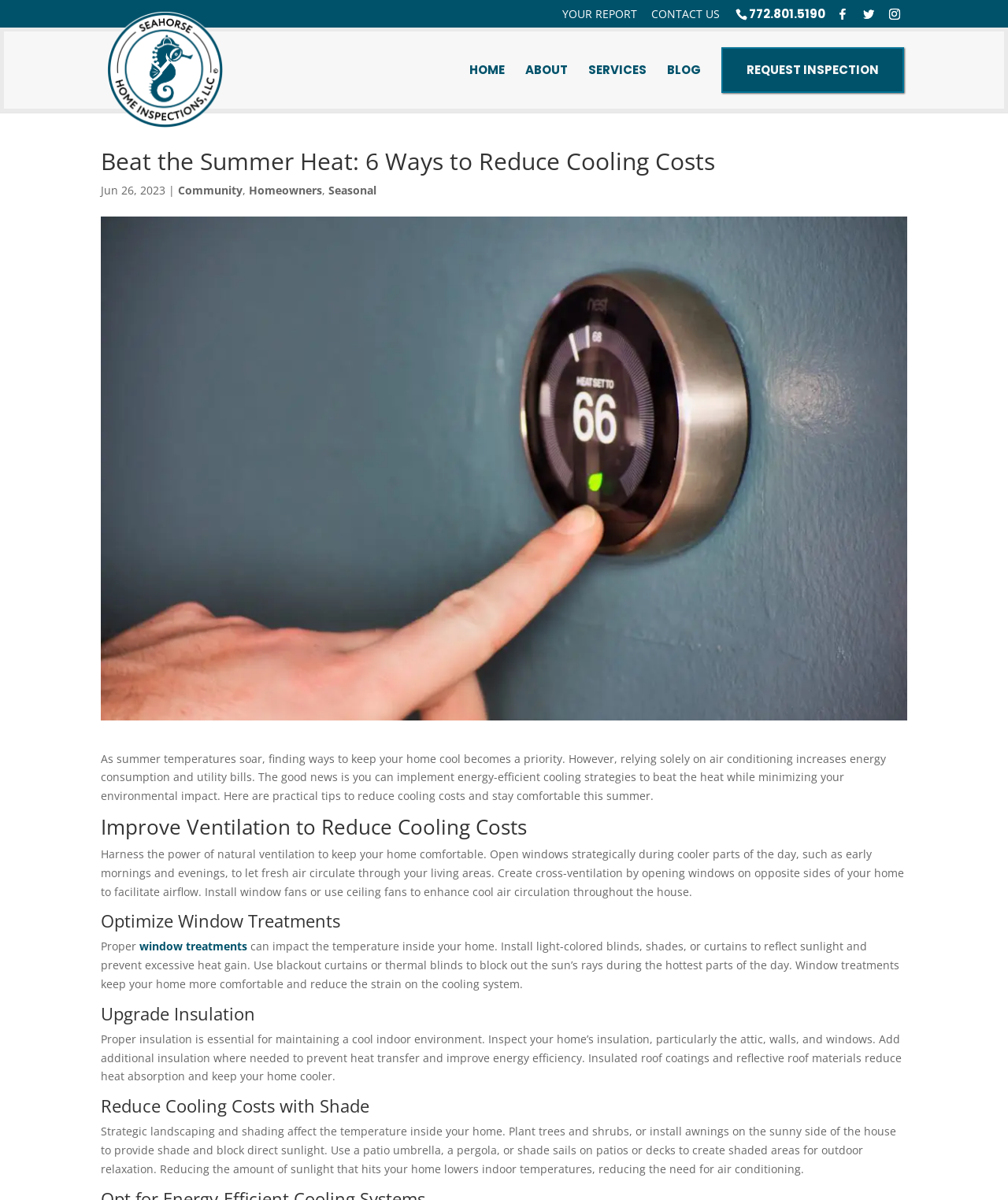Find the bounding box of the web element that fits this description: "Seasonal".

[0.326, 0.152, 0.373, 0.165]